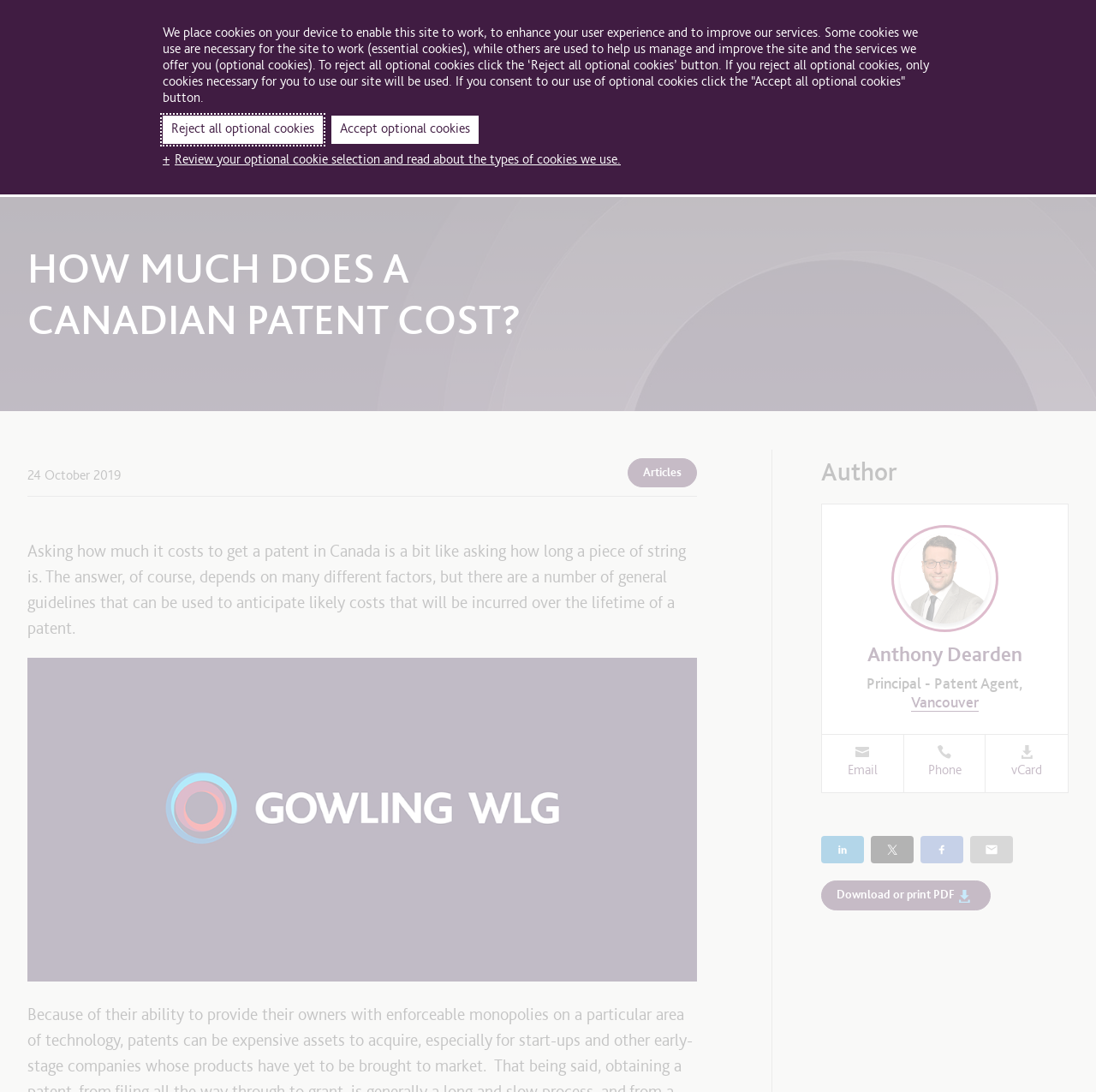What are the social media platforms available for sharing?
Refer to the image and give a detailed response to the question.

The social media platforms available for sharing can be found by looking at the section near the bottom of the webpage, where there are icons for LinkedIn, Twitter, Facebook, and Email, indicating that these platforms are available for sharing the article.